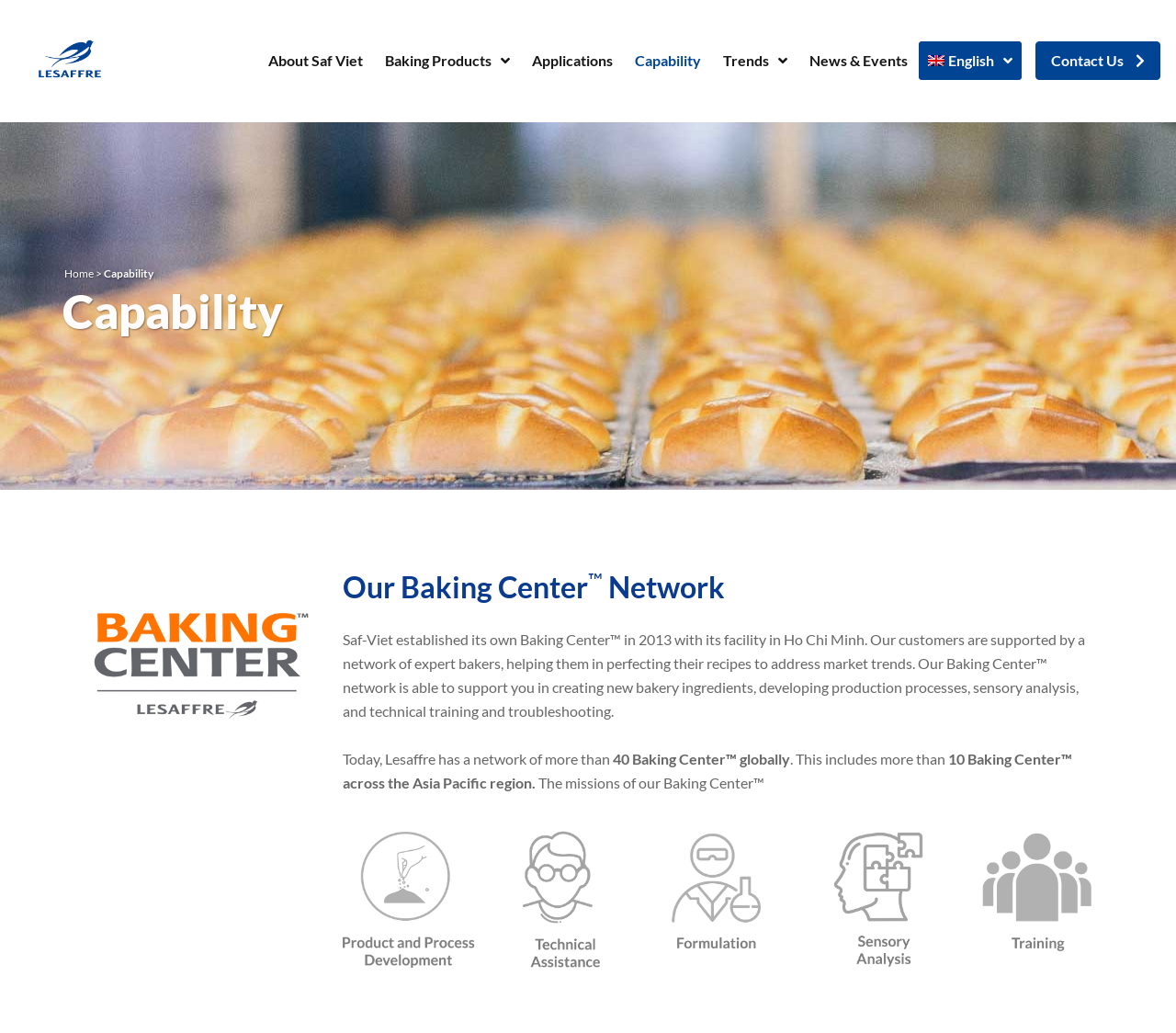Kindly provide the bounding box coordinates of the section you need to click on to fulfill the given instruction: "Click on the 'About Us' link".

None